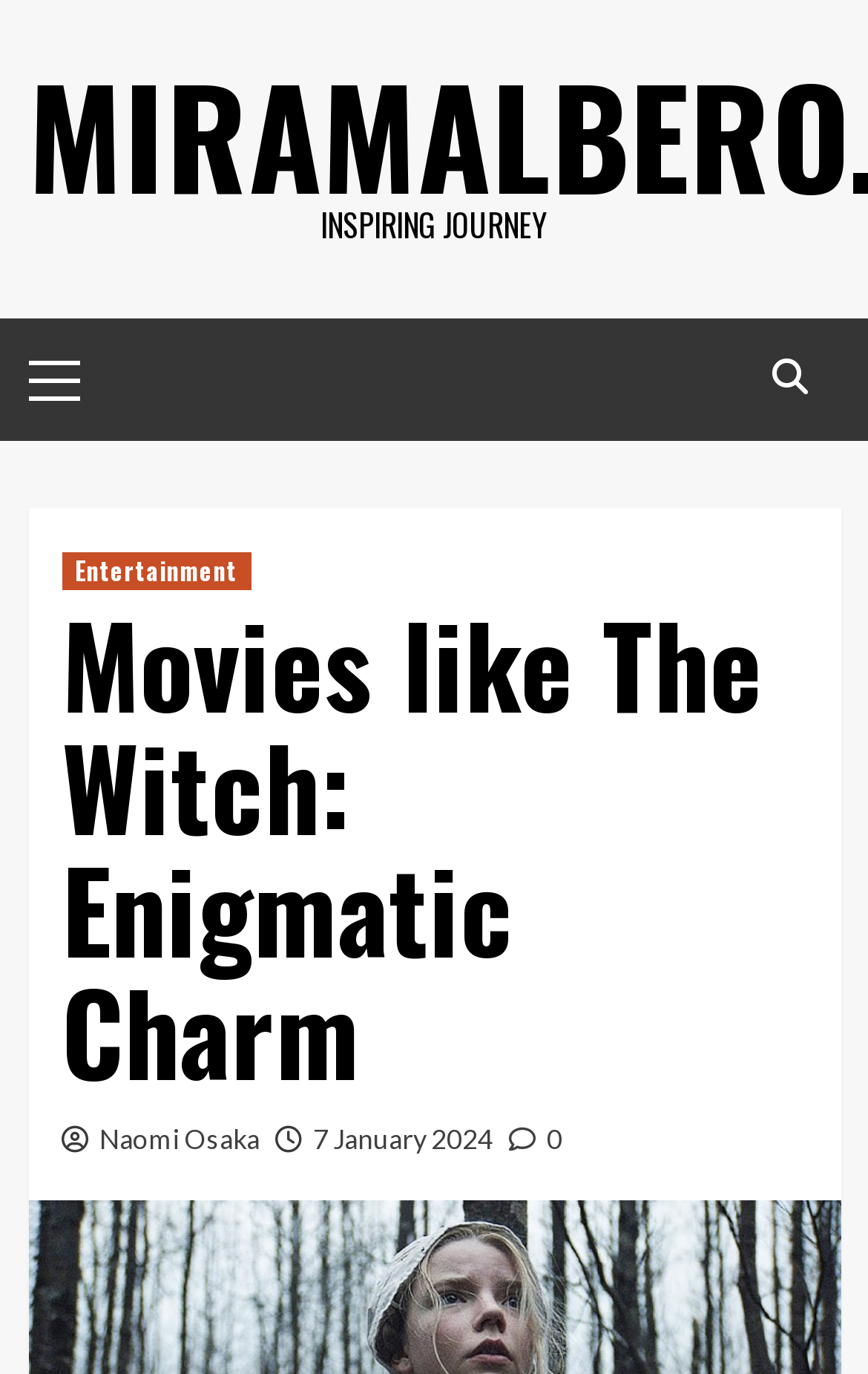Please answer the following question using a single word or phrase: 
What is the category of the article?

Entertainment